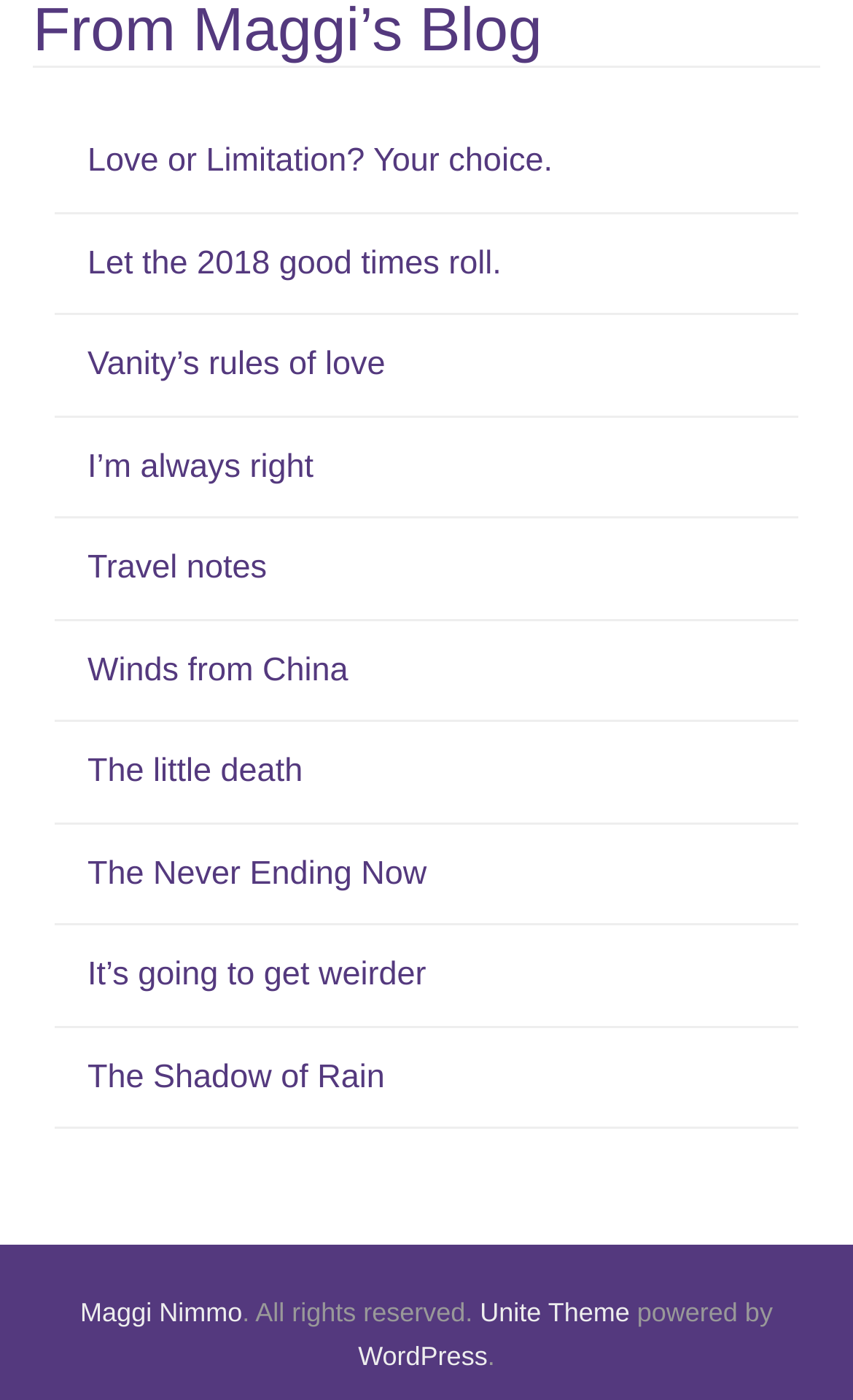Provide a short answer using a single word or phrase for the following question: 
What is the theme of the webpage?

Unite Theme